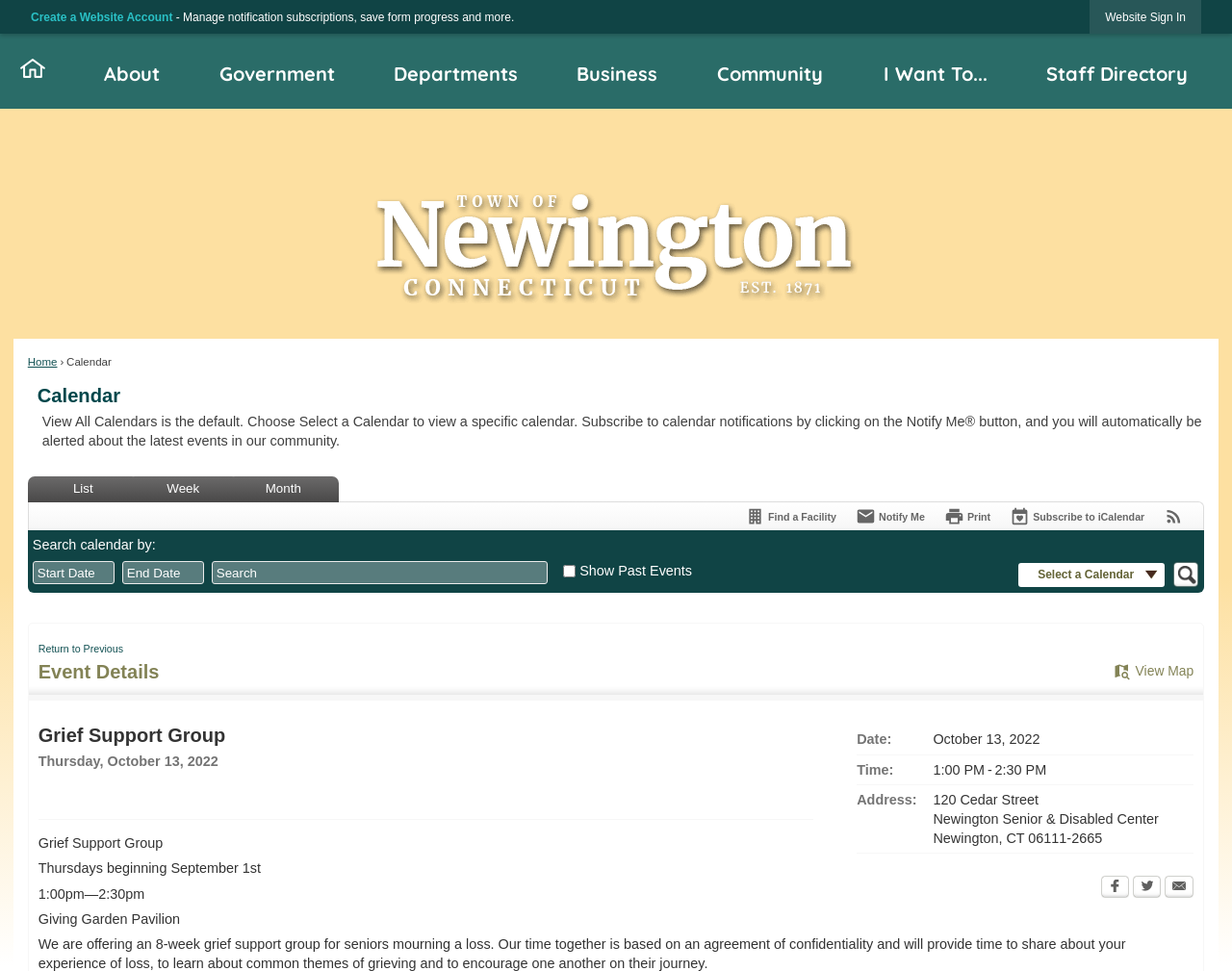Kindly determine the bounding box coordinates for the area that needs to be clicked to execute this instruction: "Click on Create a Website Account".

[0.025, 0.011, 0.14, 0.025]